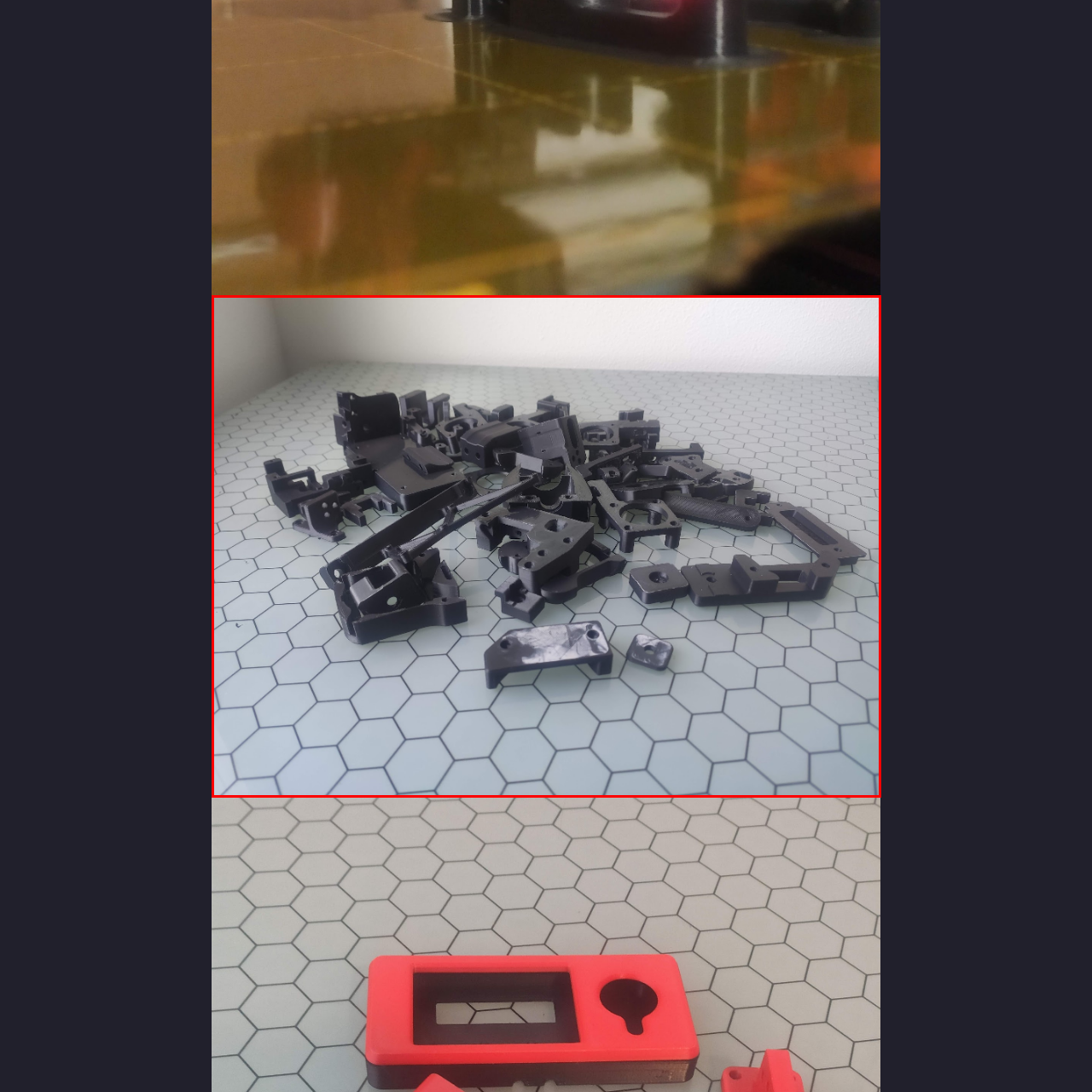Analyze the picture within the red frame, What is the finish of the plastic? 
Provide a one-word or one-phrase response.

Matte